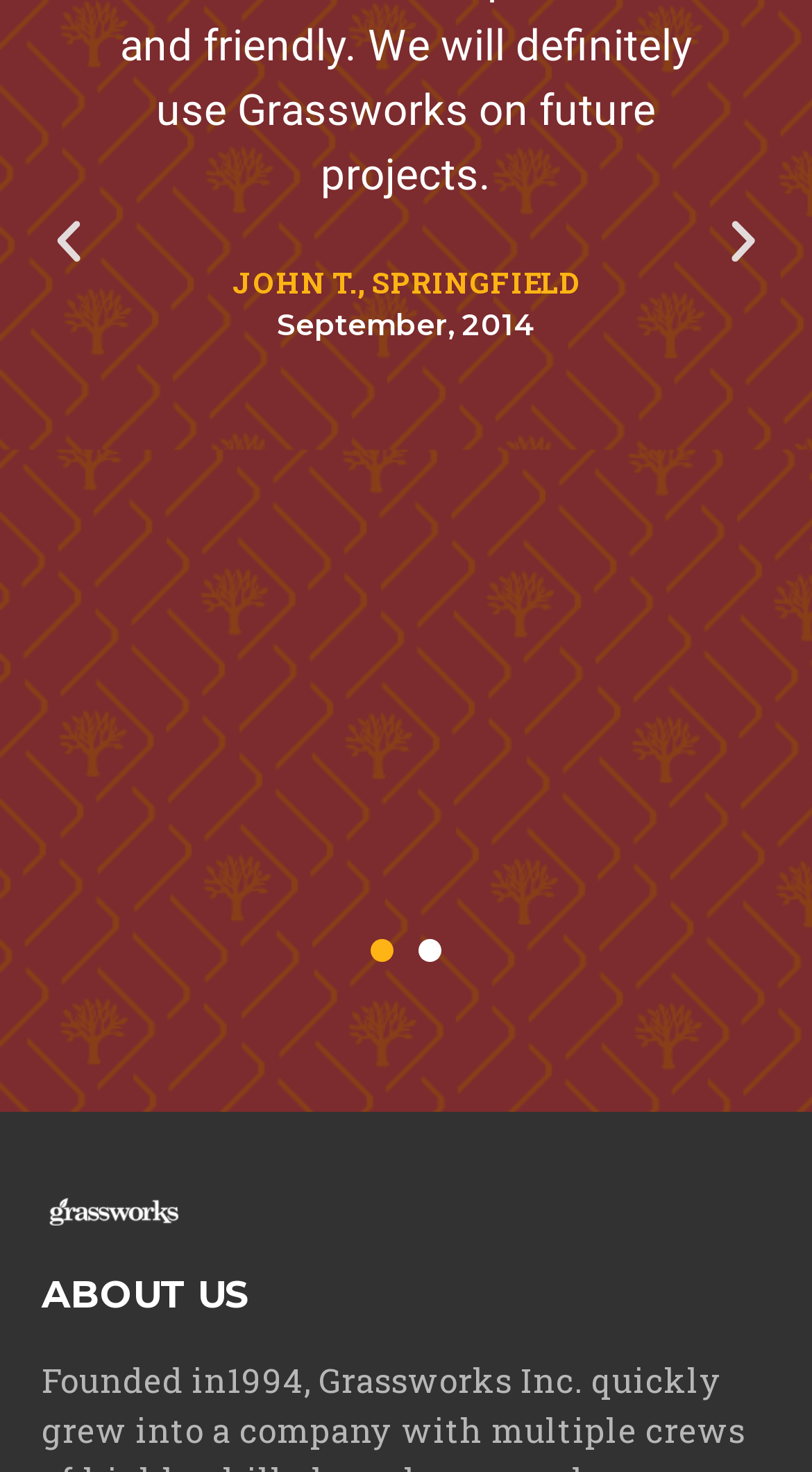Answer the question below using just one word or a short phrase: 
What is the name of the person?

John T.